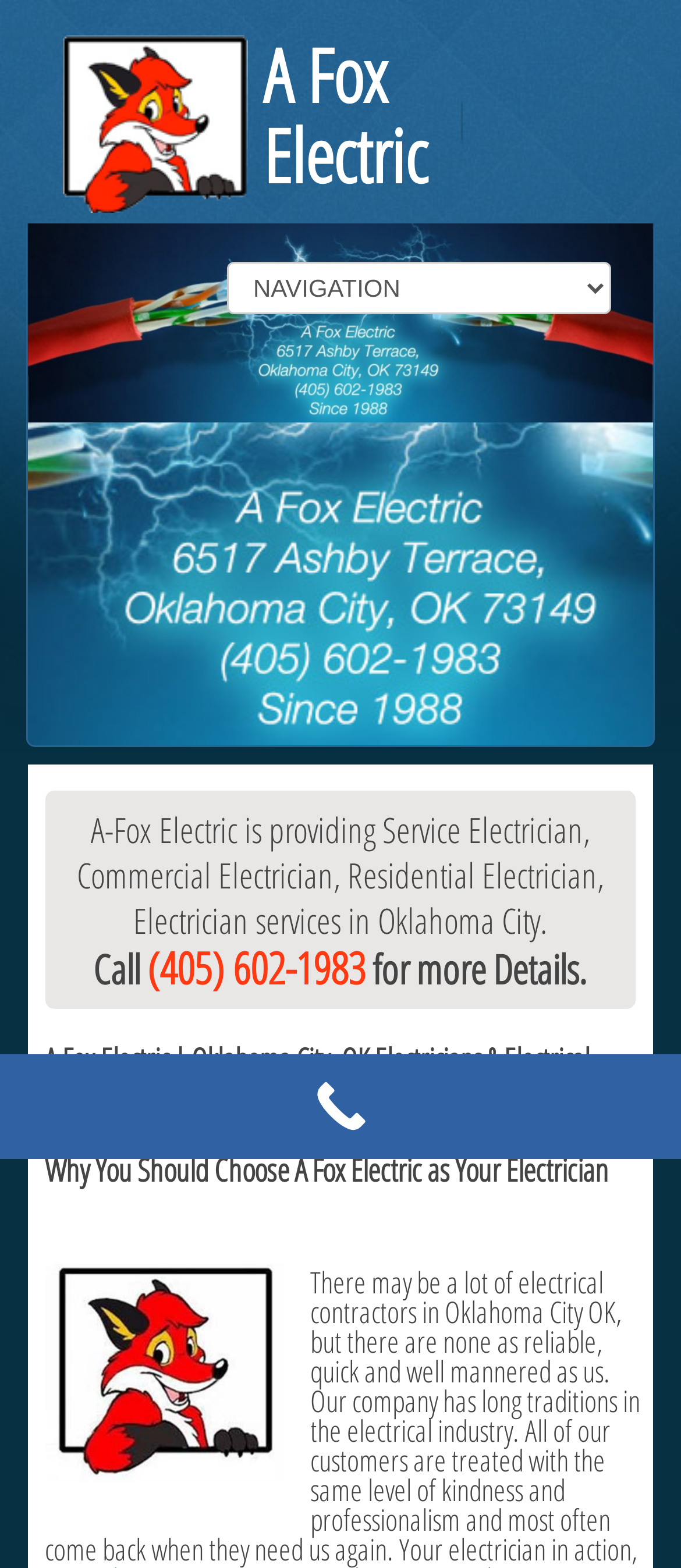Could you highlight the region that needs to be clicked to execute the instruction: "Click the Contact Us link"?

[0.543, 0.213, 0.766, 0.252]